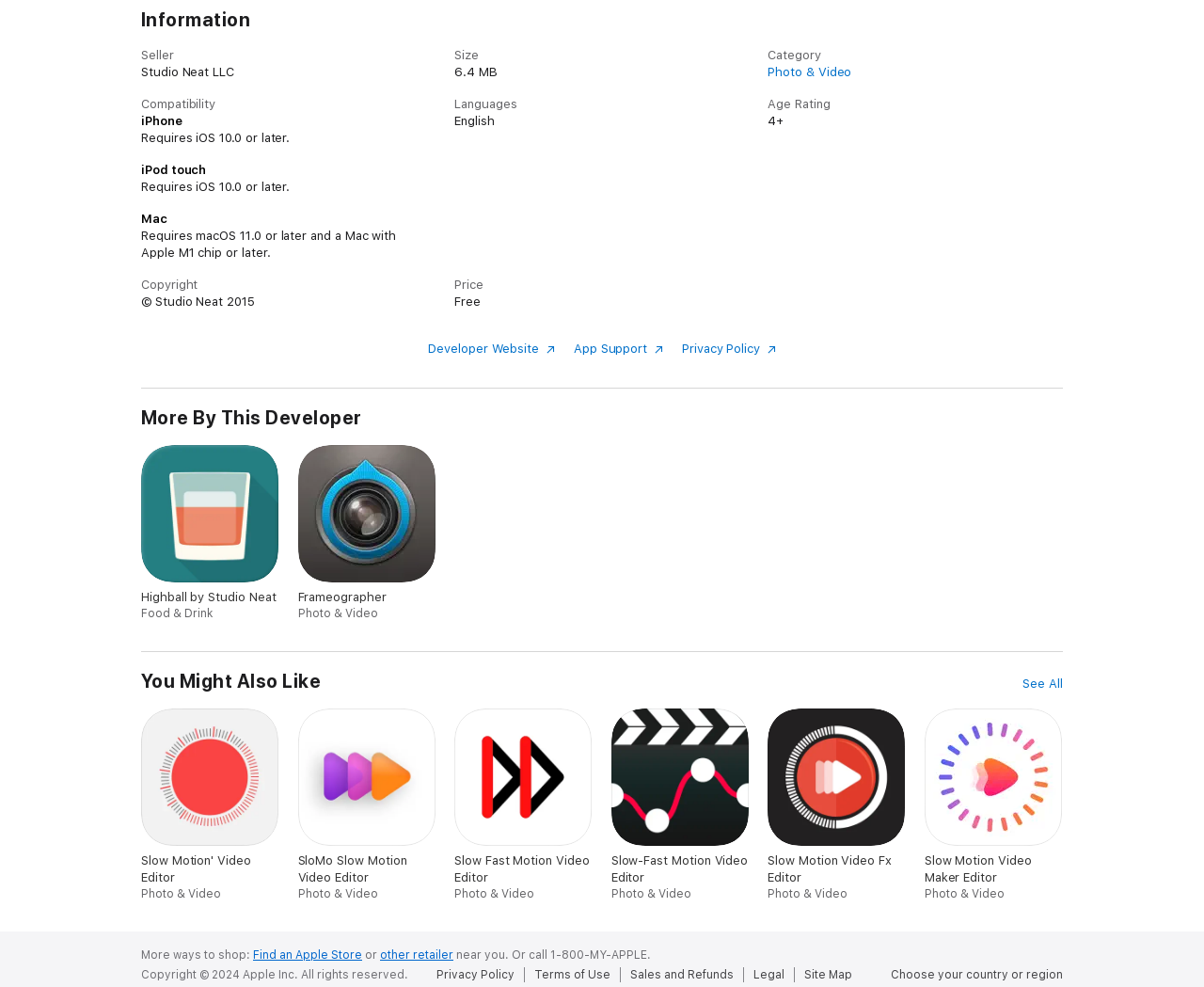Locate the bounding box coordinates of the region to be clicked to comply with the following instruction: "View developer website". The coordinates must be four float numbers between 0 and 1, in the form [left, top, right, bottom].

[0.356, 0.346, 0.461, 0.36]